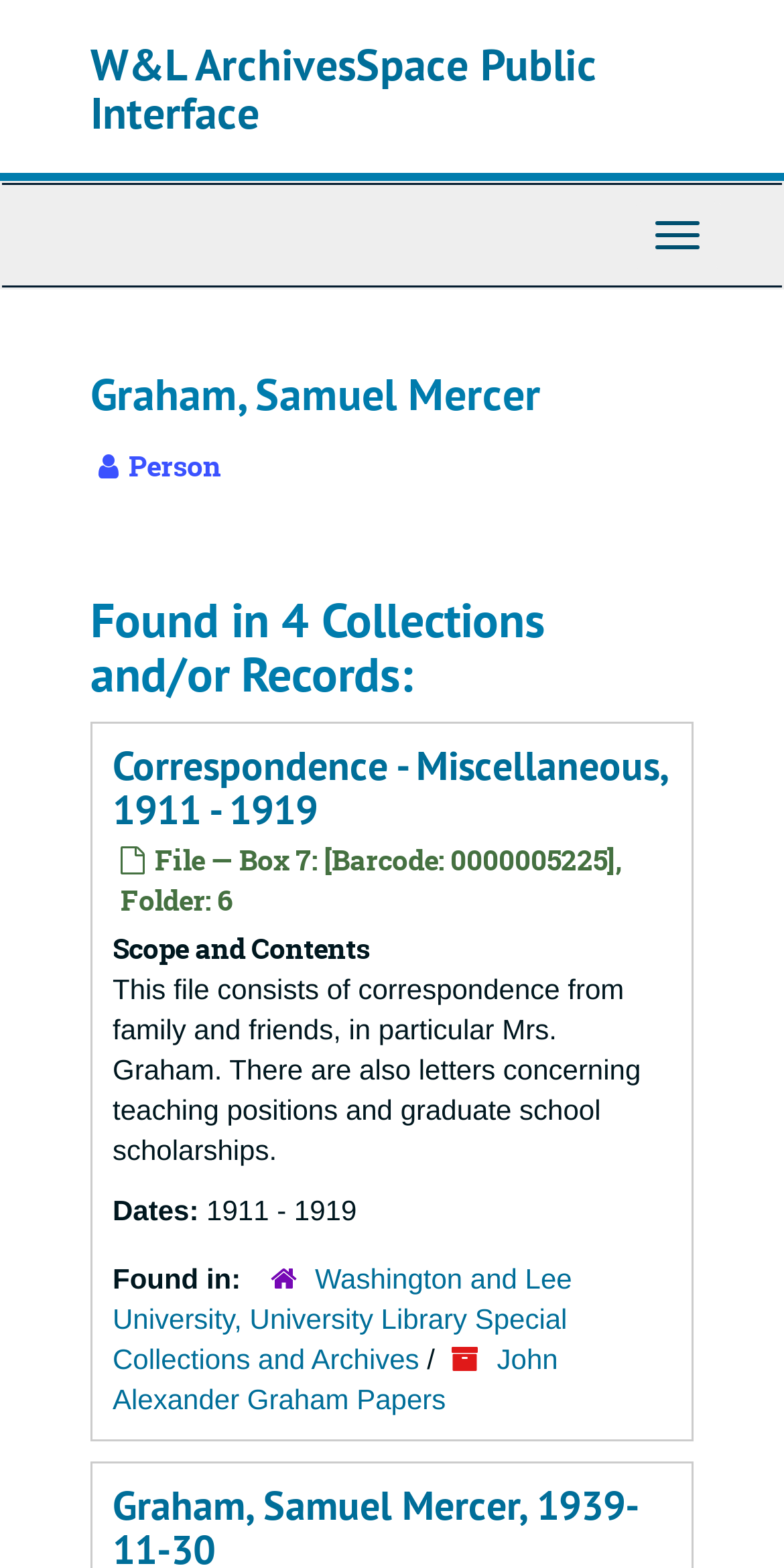What is the date range of the correspondence in the file?
Answer the question with a single word or phrase derived from the image.

1911 - 1919